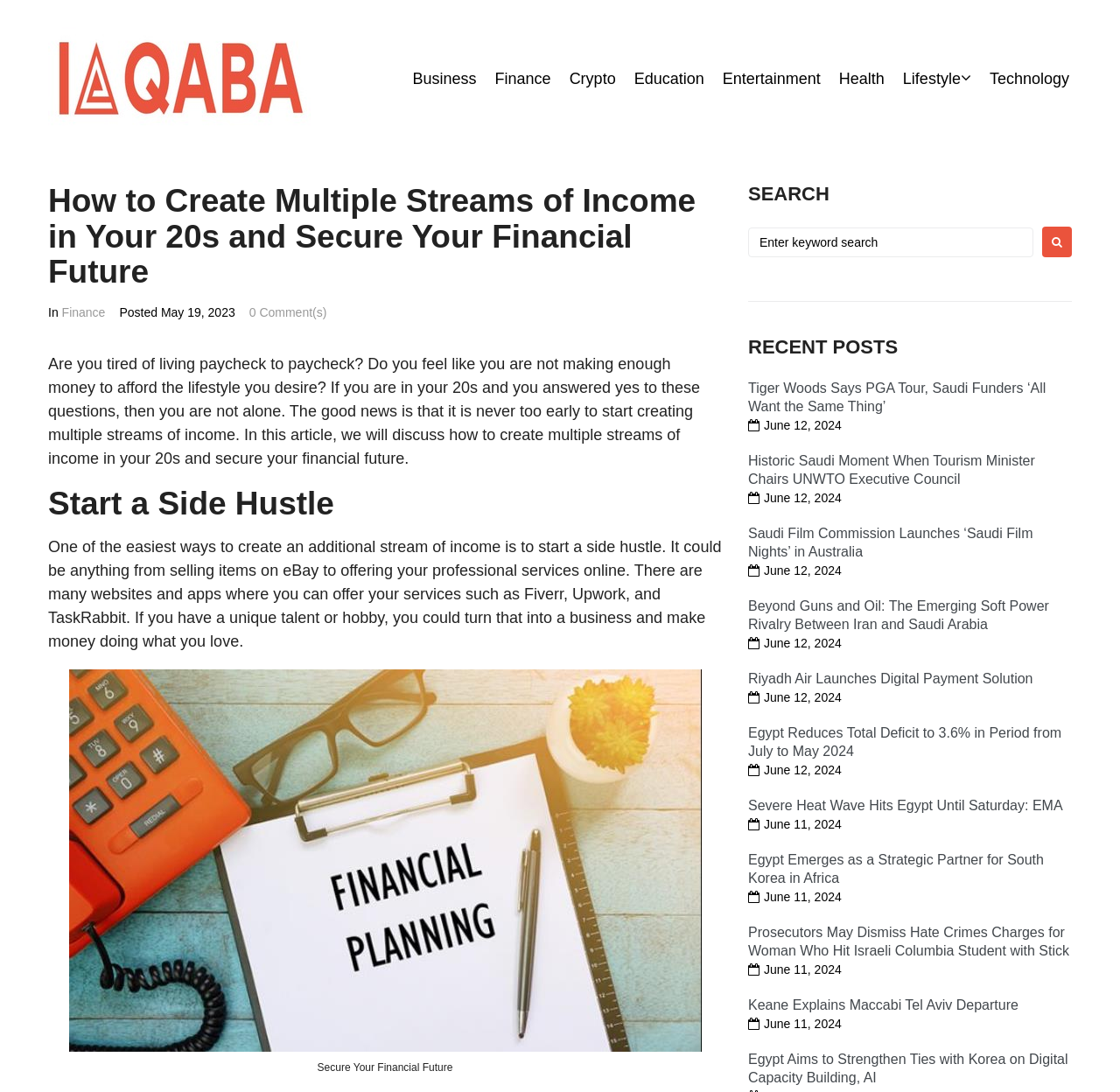Using the provided element description, identify the bounding box coordinates as (top-left x, top-left y, bottom-right x, bottom-right y). Ensure all values are between 0 and 1. Description: Education

[0.566, 0.062, 0.629, 0.083]